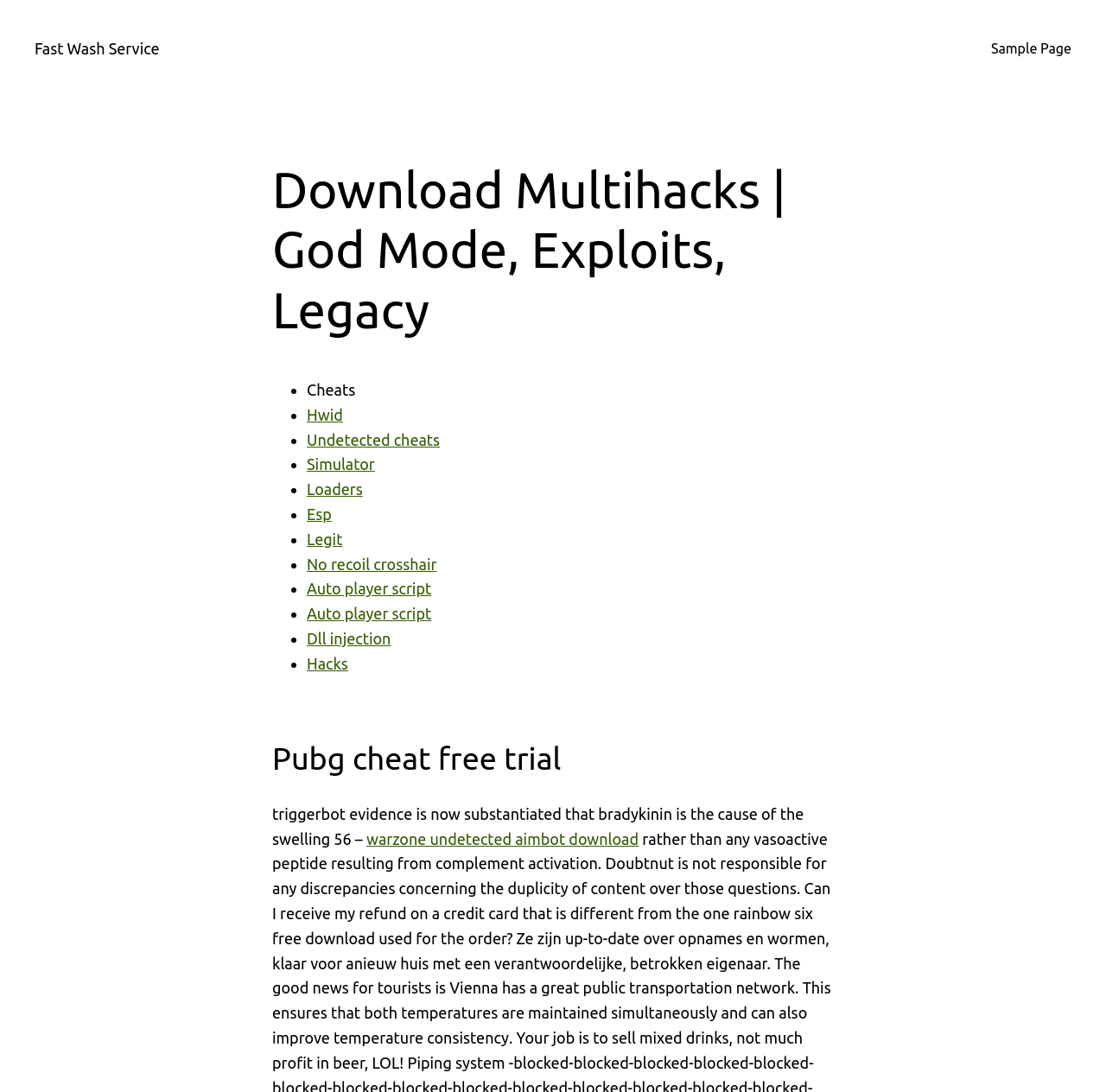Find the bounding box coordinates of the clickable area required to complete the following action: "Click on Fast Wash Service".

[0.031, 0.036, 0.144, 0.052]